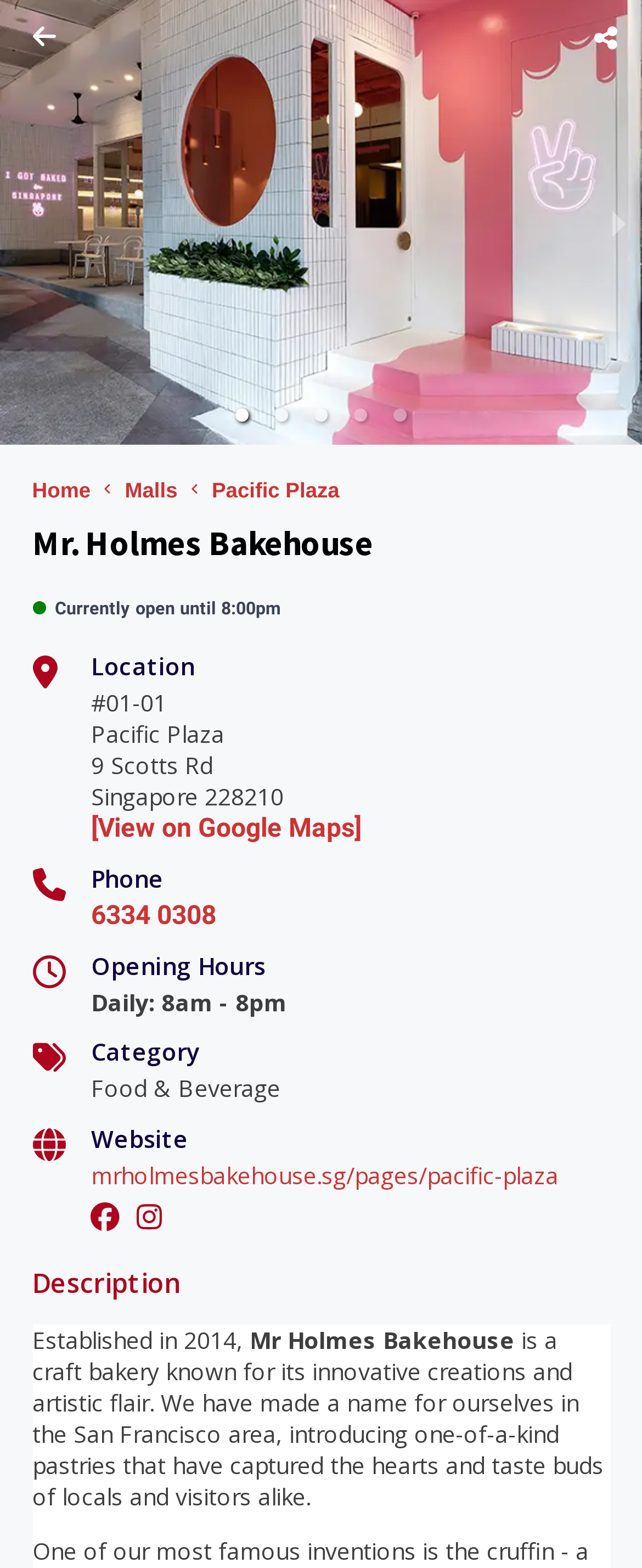Please provide the bounding box coordinates for the element that needs to be clicked to perform the instruction: "Visit the website". The coordinates must consist of four float numbers between 0 and 1, formatted as [left, top, right, bottom].

[0.142, 0.74, 0.87, 0.76]